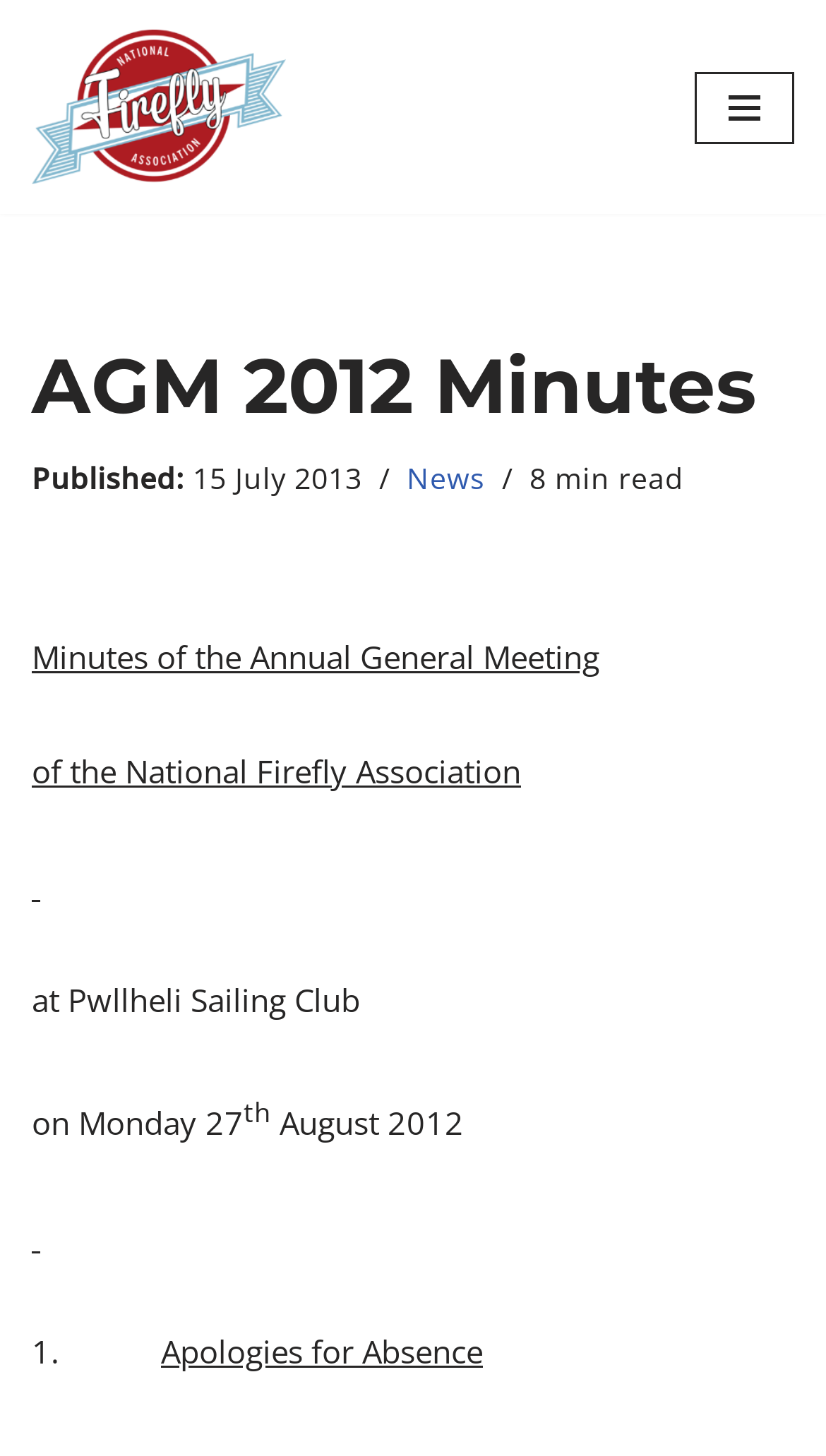What is the date of the Annual General Meeting?
Give a thorough and detailed response to the question.

I found the date of the Annual General Meeting by looking at the text content of the webpage. Specifically, I found the sentence 'on Monday 27th August 2012' which indicates the date of the meeting.